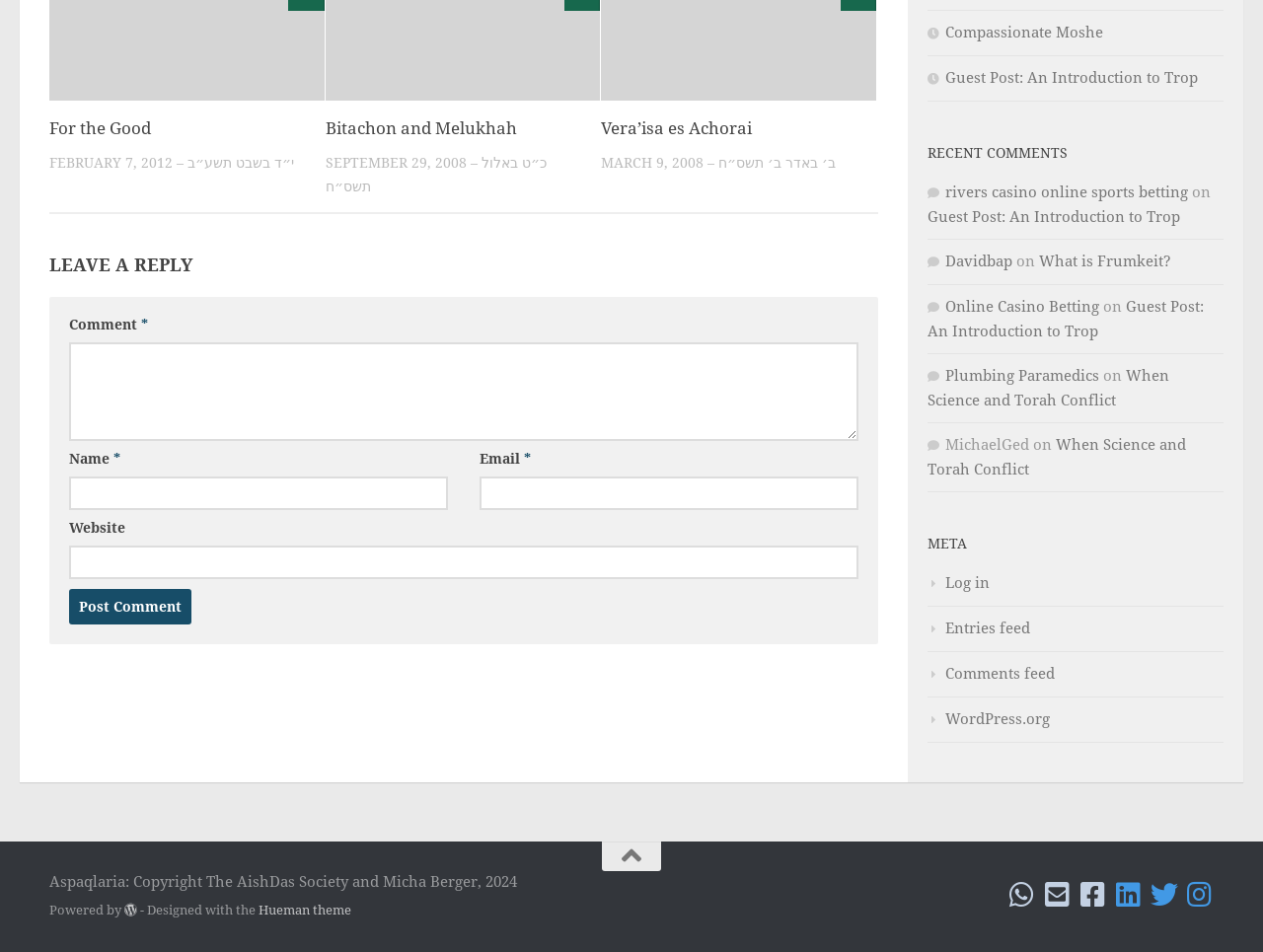Locate the bounding box coordinates of the element to click to perform the following action: 'Log in'. The coordinates should be given as four float values between 0 and 1, in the form of [left, top, right, bottom].

[0.734, 0.603, 0.784, 0.622]